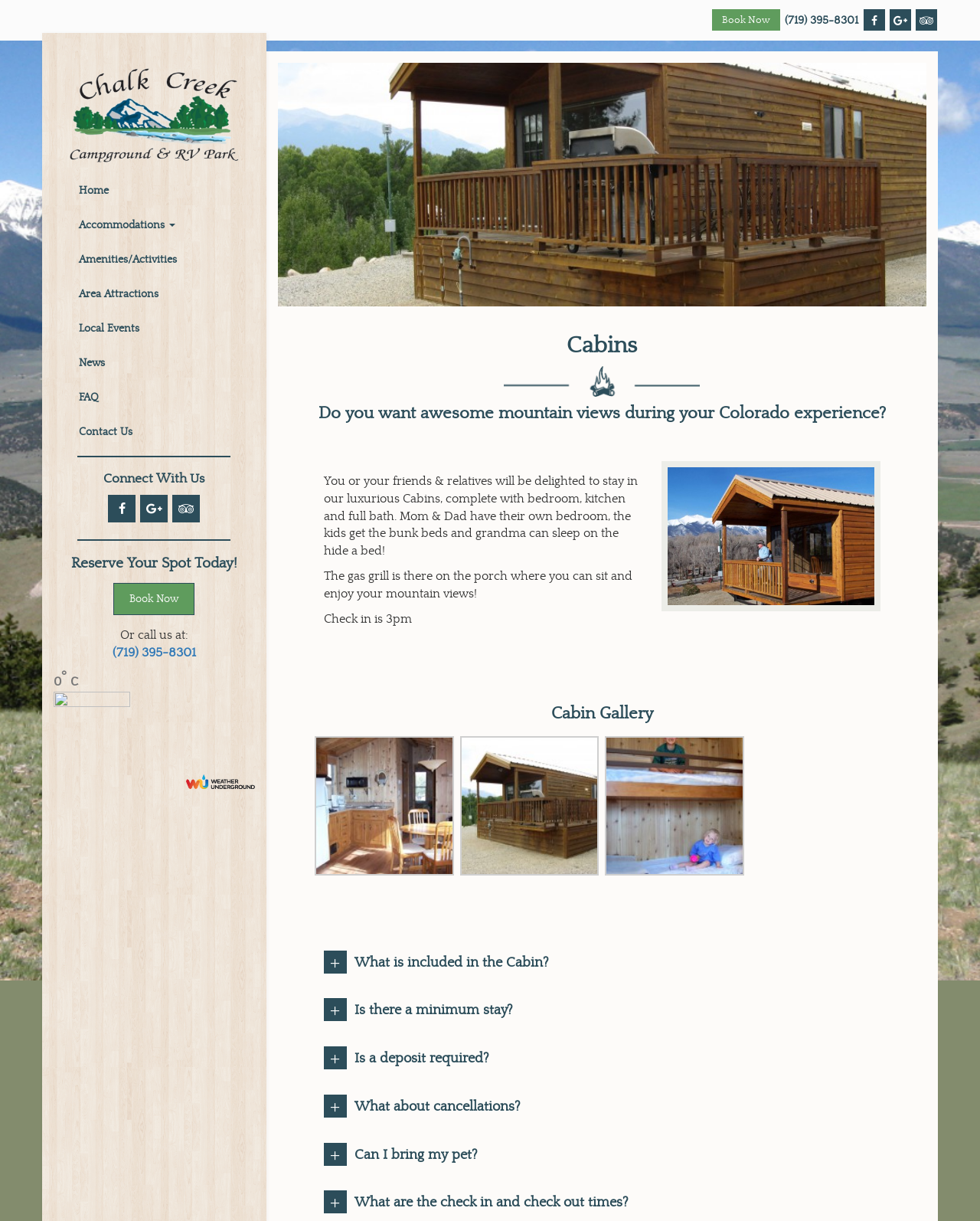Given the description (719) 395-8301, predict the bounding box coordinates of the UI element. Ensure the coordinates are in the format (top-left x, top-left y, bottom-right x, bottom-right y) and all values are between 0 and 1.

[0.115, 0.528, 0.2, 0.541]